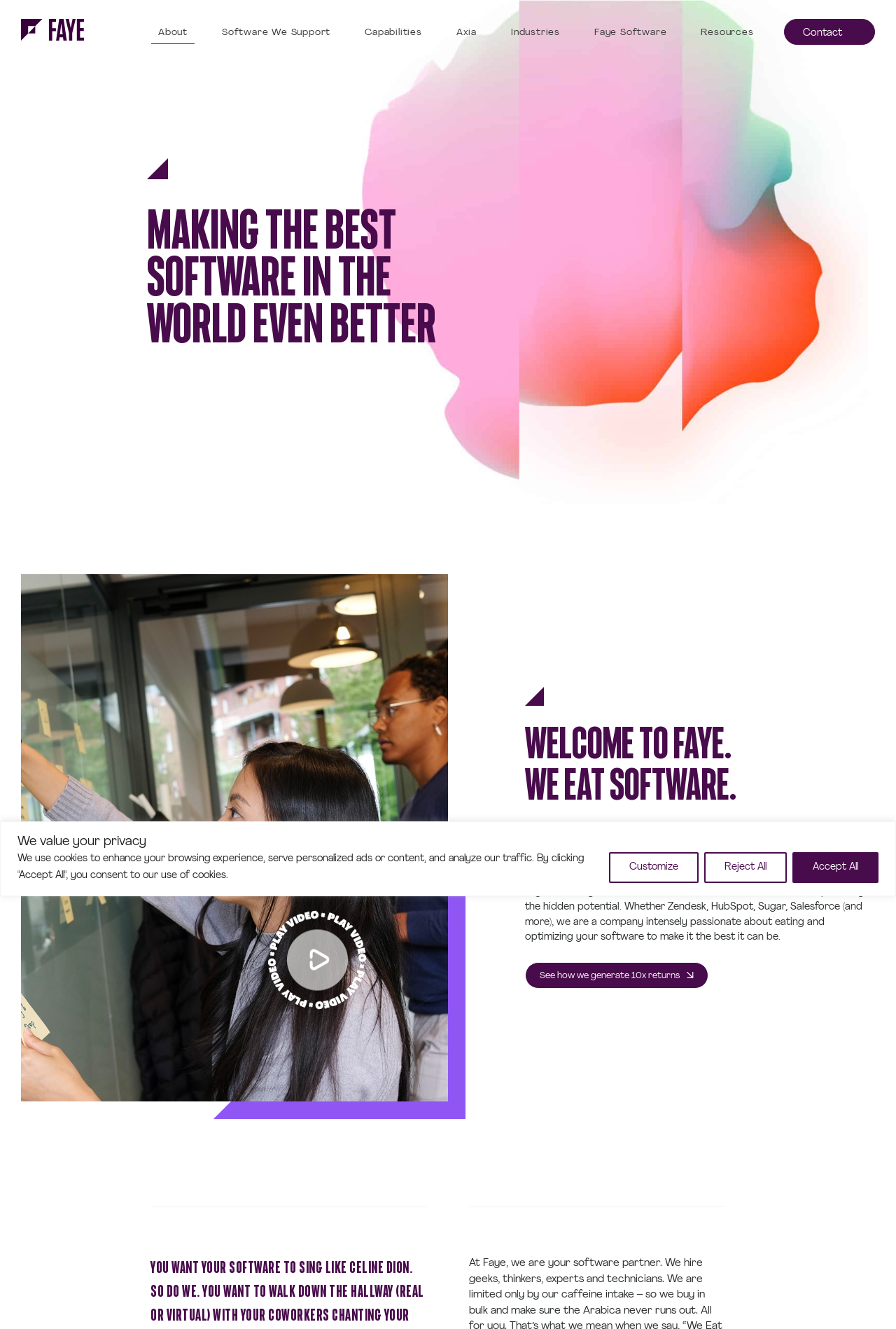What does Faye do?
Refer to the image and provide a detailed answer to the question.

Faye optimizes software, which can be inferred from the text 'We make the best software in the world even better through better customization, optimization, support and management.' and 'Faye’s clients get 10x returns on their software because we help leverage the hidden potential.'